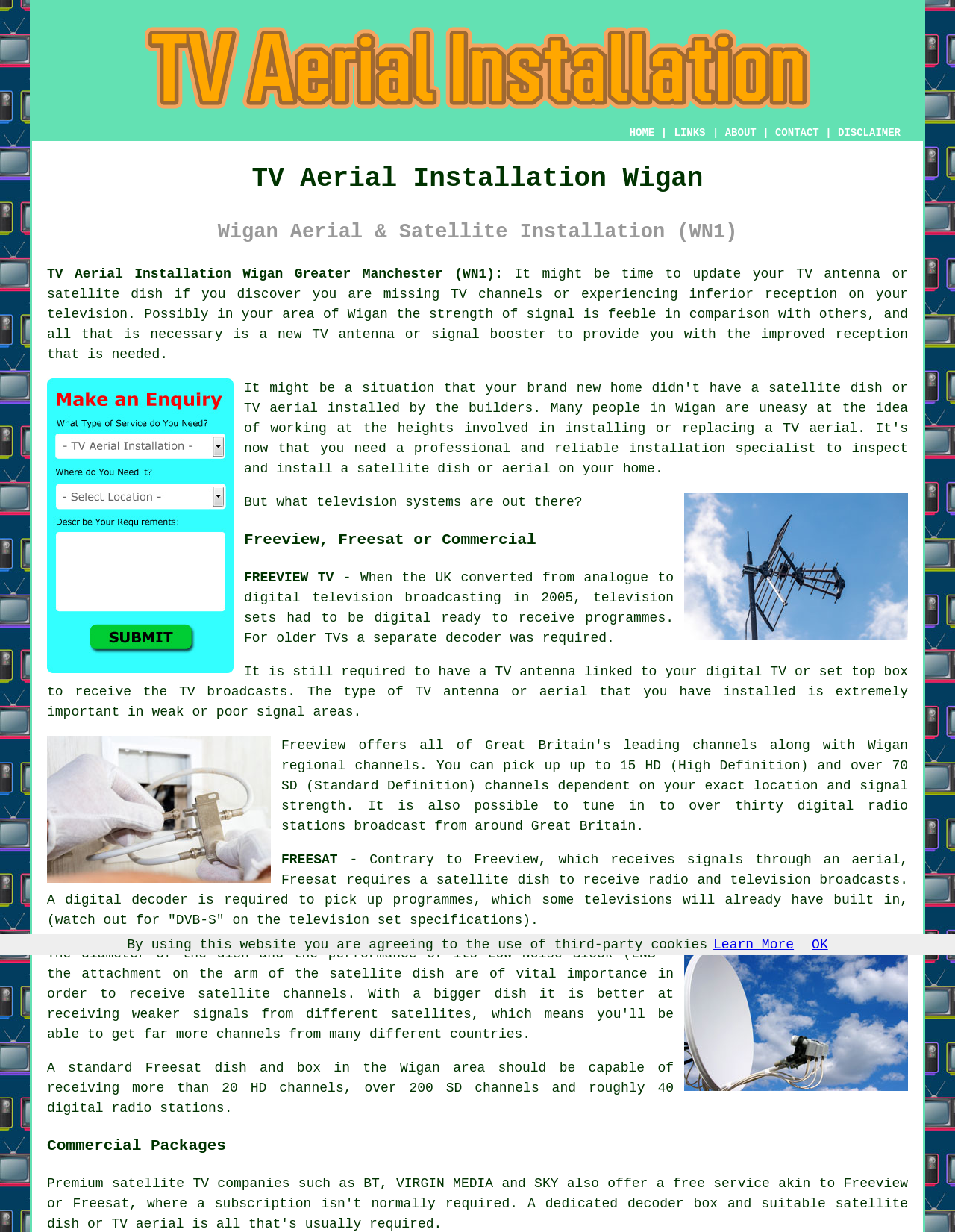Determine the bounding box coordinates of the UI element described below. Use the format (top-left x, top-left y, bottom-right x, bottom-right y) with floating point numbers between 0 and 1: LINKS

[0.705, 0.102, 0.739, 0.113]